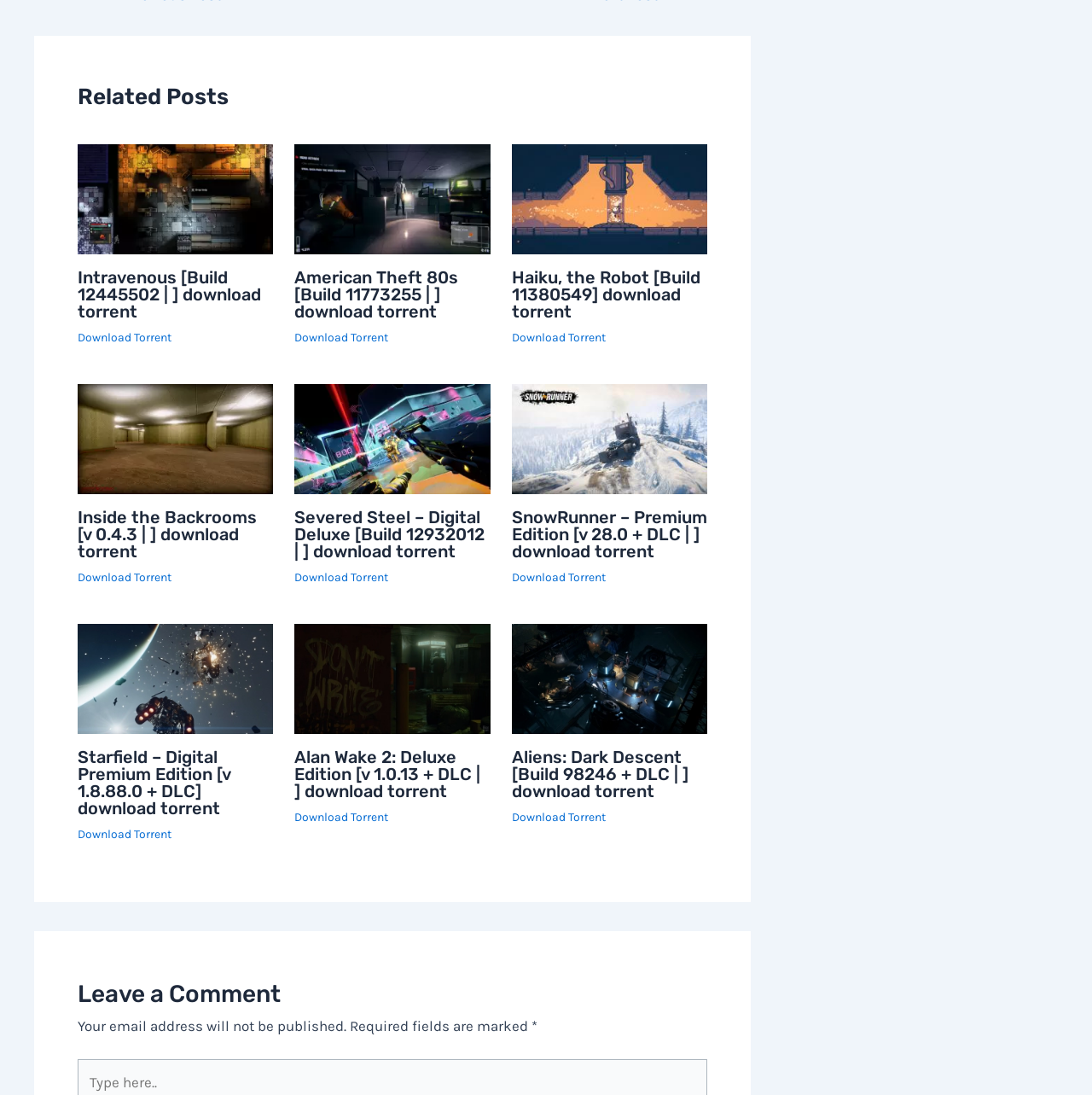What is the common action associated with the links in the articles?
Based on the screenshot, provide a one-word or short-phrase response.

Download Torrent